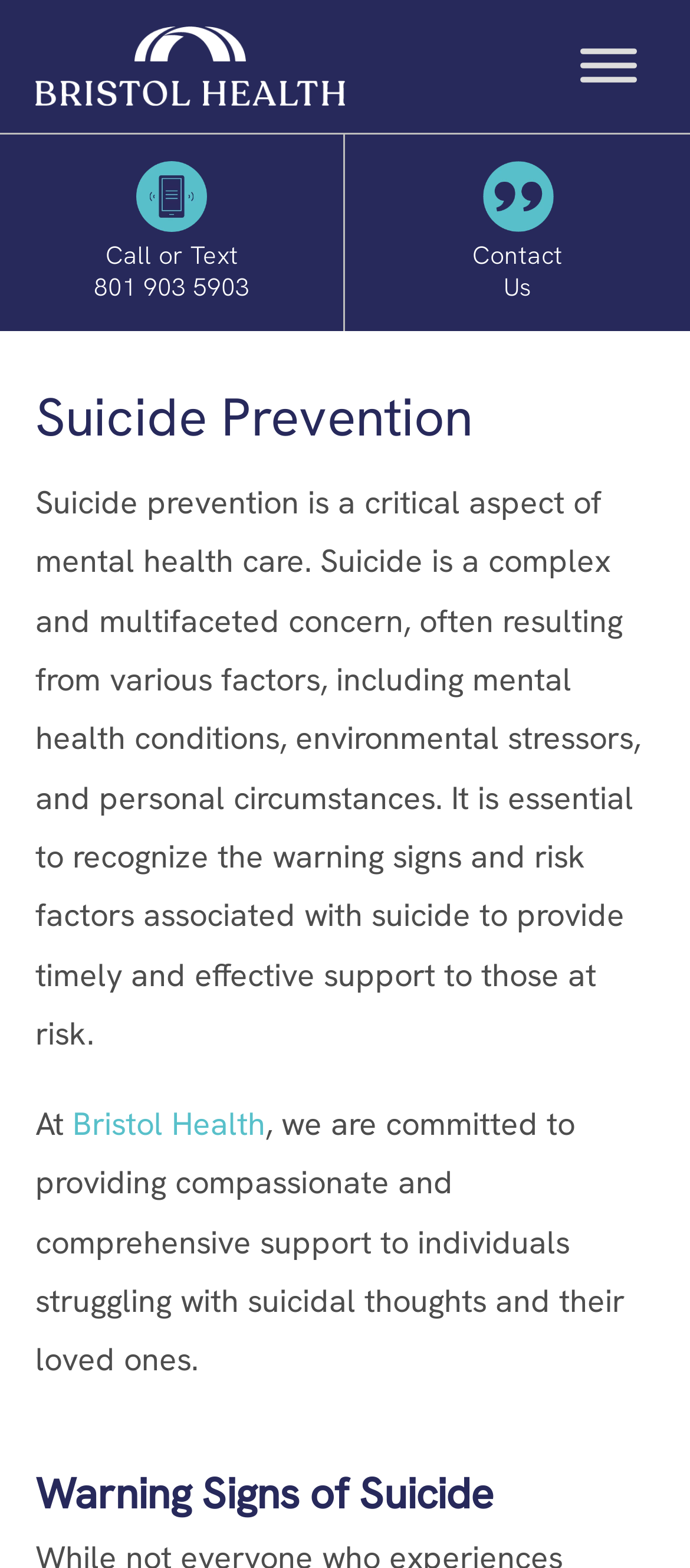Please determine the bounding box coordinates for the UI element described as: "aria-label="Toggle Menu"".

[0.841, 0.031, 0.923, 0.053]